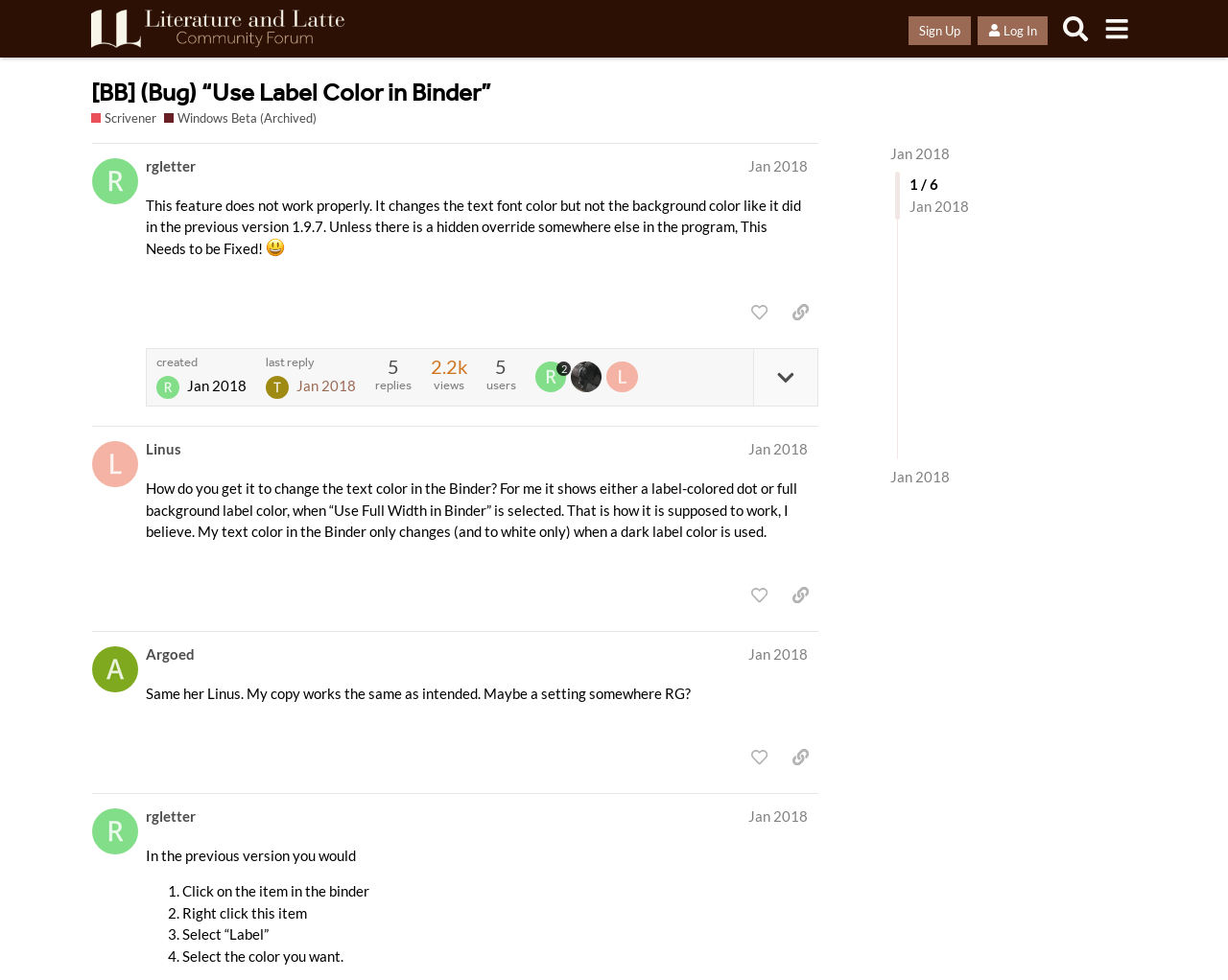Find the bounding box coordinates of the element you need to click on to perform this action: 'Like this post'. The coordinates should be represented by four float values between 0 and 1, in the format [left, top, right, bottom].

[0.604, 0.303, 0.633, 0.335]